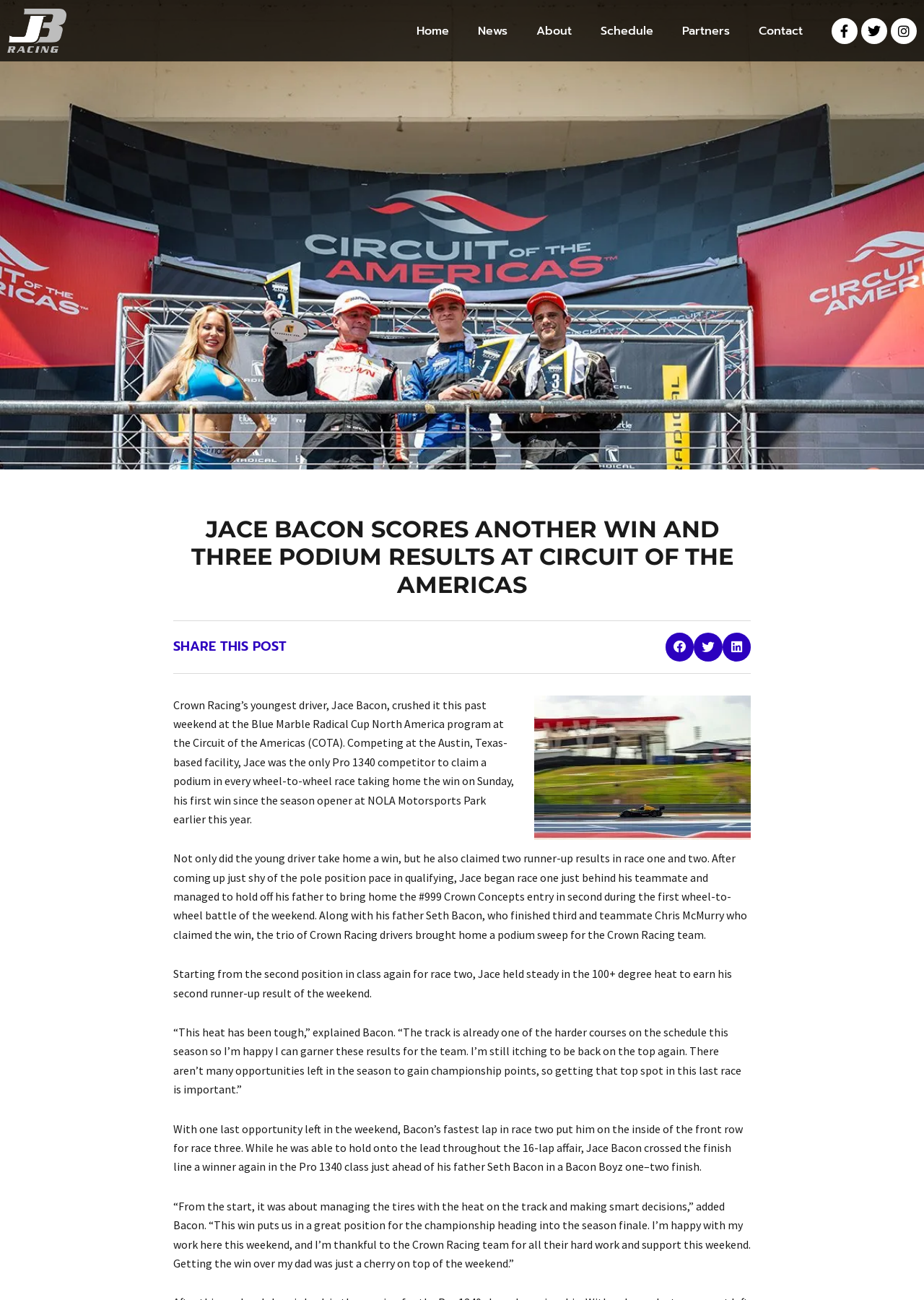Find the bounding box coordinates of the element's region that should be clicked in order to follow the given instruction: "Visit the Facebook page". The coordinates should consist of four float numbers between 0 and 1, i.e., [left, top, right, bottom].

[0.9, 0.014, 0.928, 0.034]